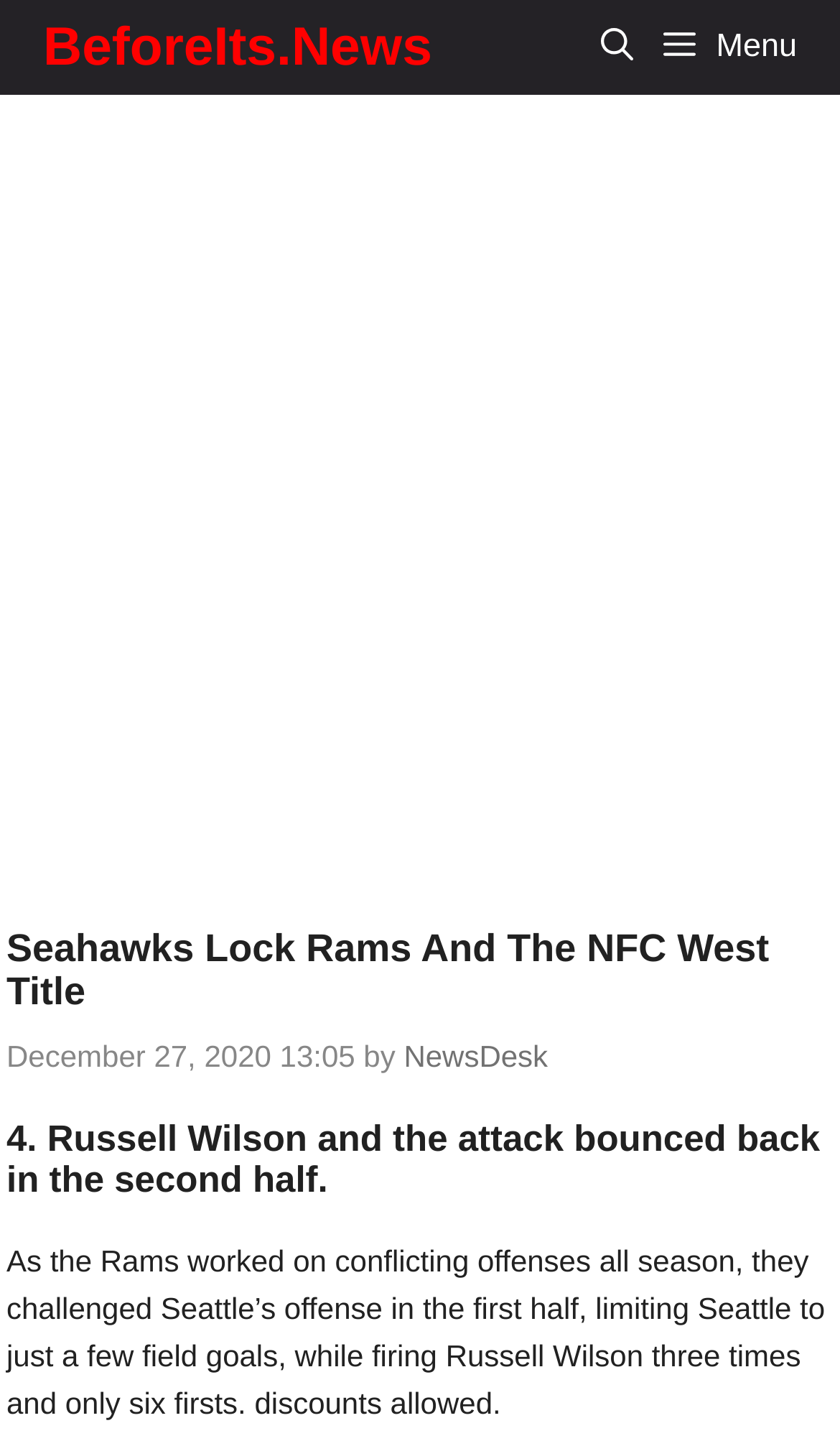Give a one-word or short phrase answer to this question: 
How many field goals did the Seahawks score in the first half?

a few